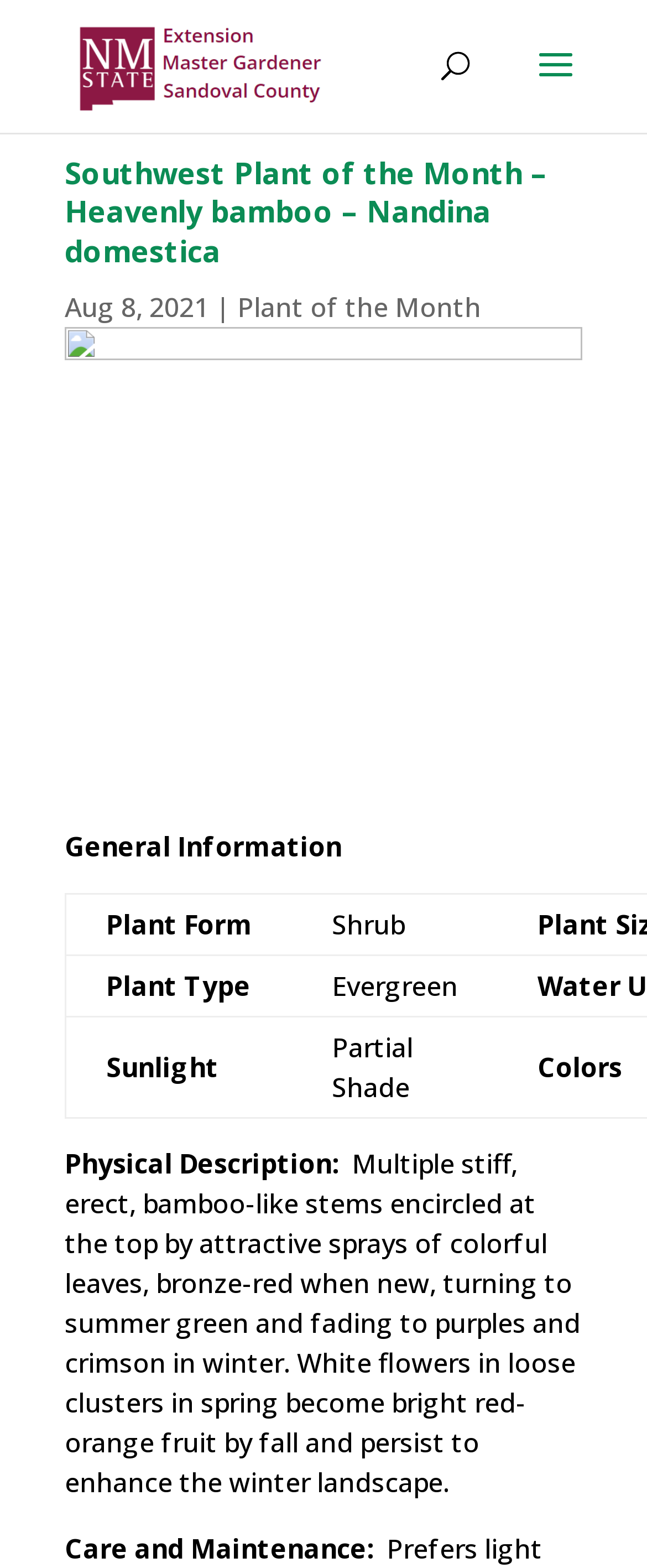Illustrate the webpage thoroughly, mentioning all important details.

The webpage is about the "Southwest Plant of the Month" featuring "Heavenly bamboo" or "Nandina domestica". At the top left, there is a link to "Sandoval Extension Master Gardeners" accompanied by an image with the same name. Below this, there is a search bar spanning almost the entire width of the page.

The main content of the page is divided into sections. The first section has a heading that matches the title of the page, followed by the date "Aug 8, 2021" and a link to "Plant of the Month". Below this, there is a large image that takes up most of the width of the page.

The next section is titled "General Information" and contains a table with four rows, each with two columns. The table provides information about the plant, including its form, type, and sunlight requirements.

Following this, there is a section titled "Physical Description" that provides a detailed description of the plant's appearance, including its stems, leaves, flowers, and fruit. The text is quite lengthy and takes up most of the width of the page.

Finally, there is a section titled "Care and Maintenance" that appears to be cut off at the bottom of the page, suggesting that there may be more content below.